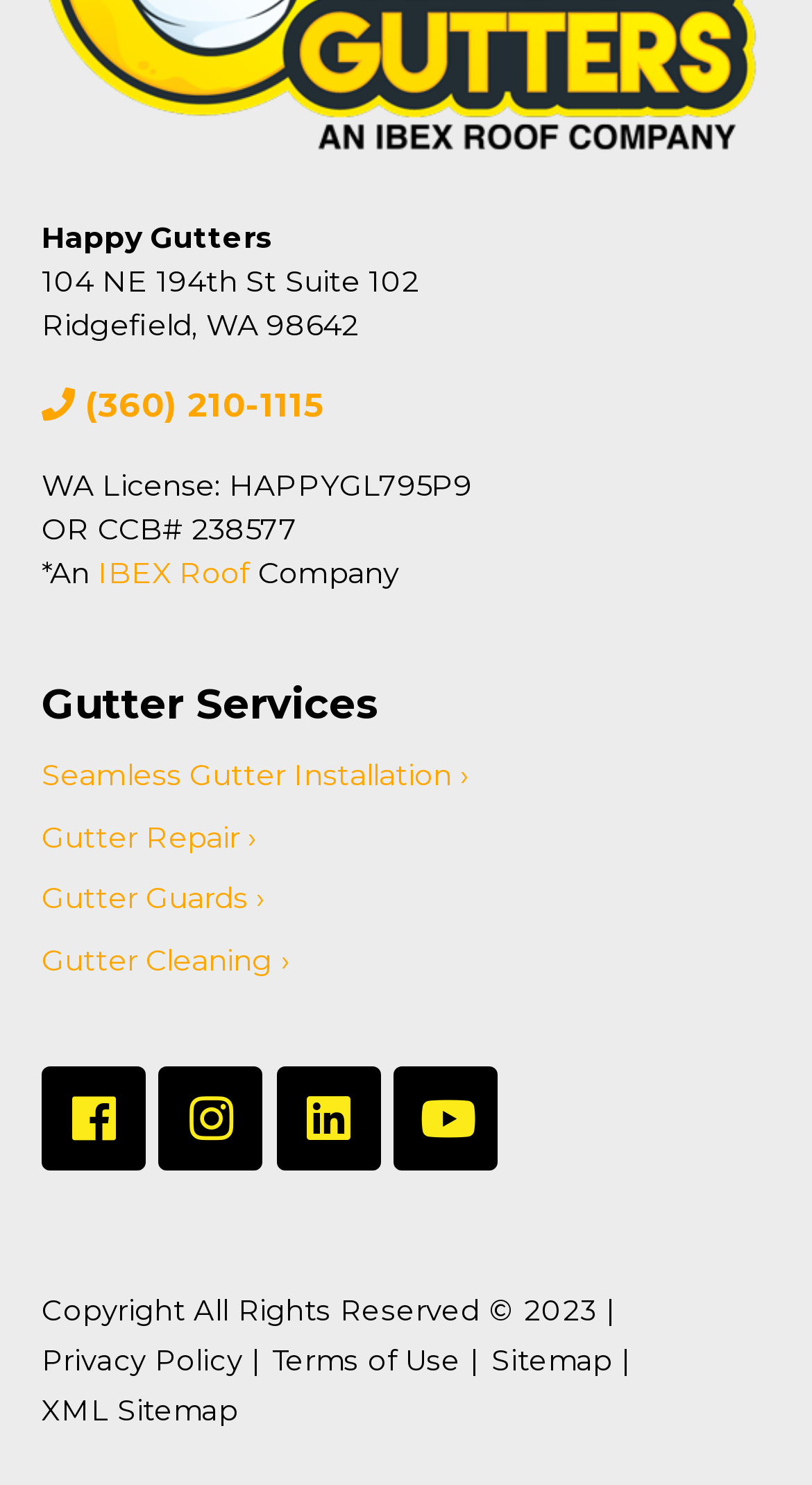Kindly determine the bounding box coordinates for the clickable area to achieve the given instruction: "Check Facebook page".

[0.051, 0.718, 0.179, 0.788]